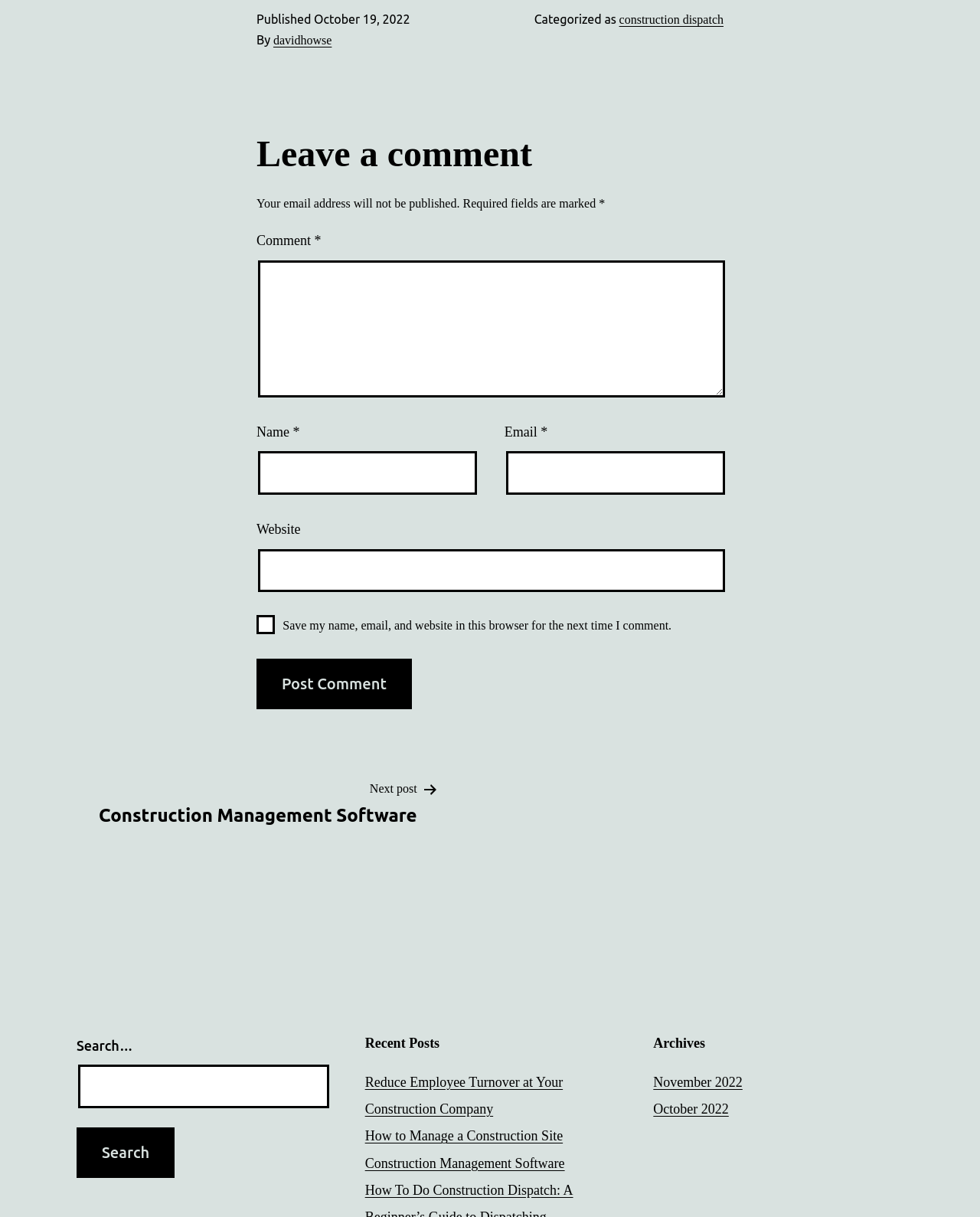What is the title of the navigation section?
Please respond to the question with a detailed and well-explained answer.

I found the title of the navigation section by looking at the navigation element and its corresponding static text element that says 'Posts'.